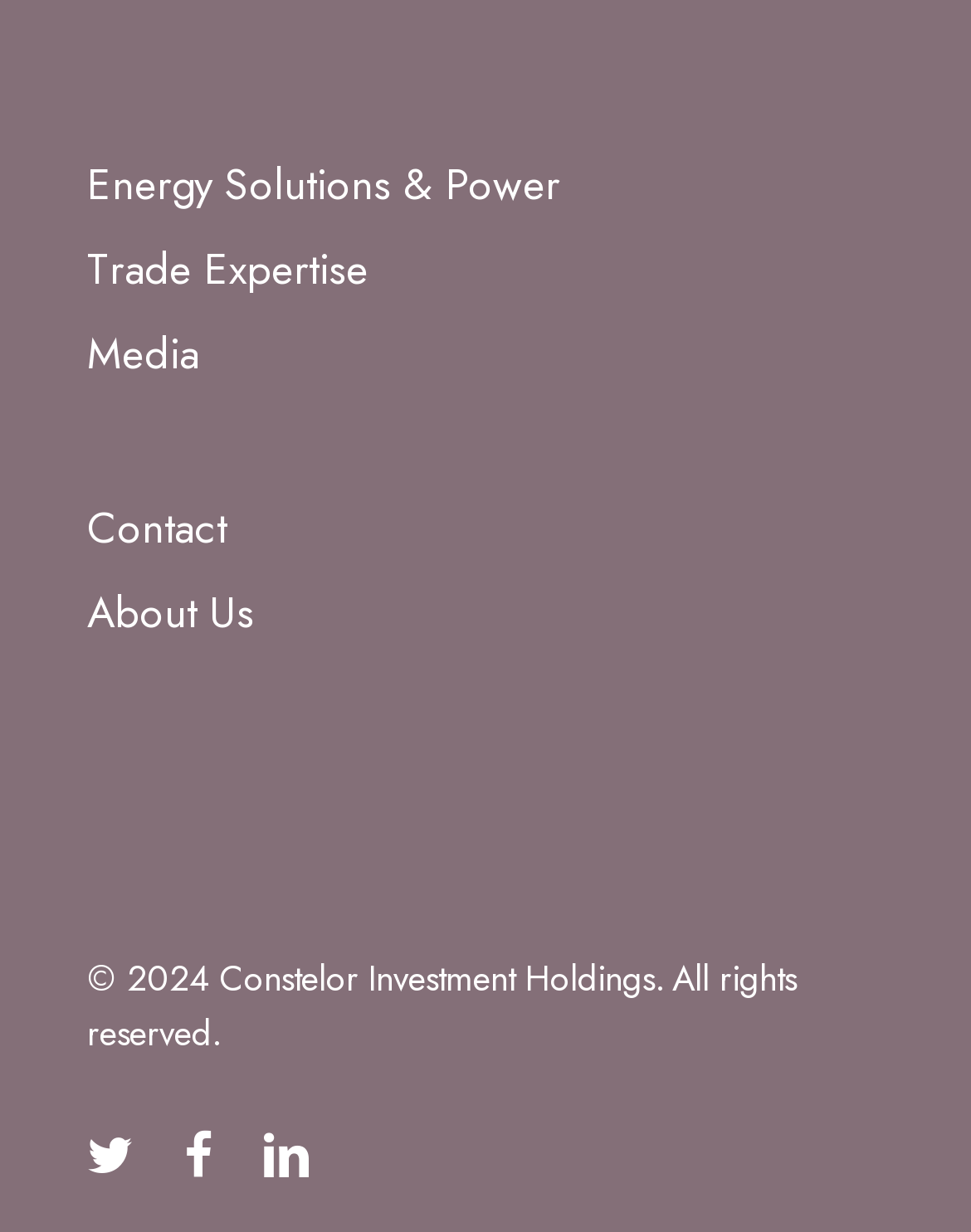What is the position of the 'Media' link in the main navigation menu?
Please give a detailed and elaborate explanation in response to the question.

I looked at the main navigation menu and found that the 'Media' link is the third item, after 'Energy Solutions & Power' and 'Trade Expertise', and before 'Contact' and 'About Us'.